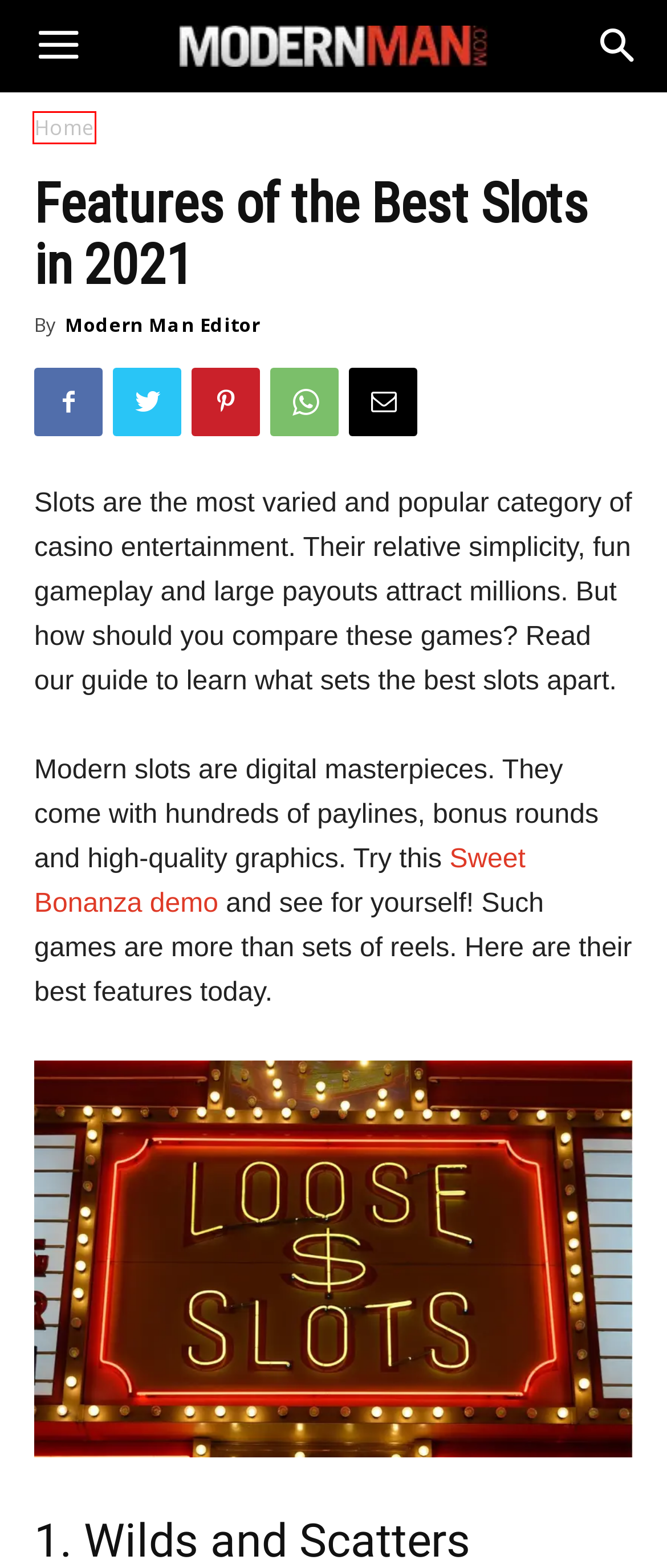You are presented with a screenshot of a webpage with a red bounding box. Select the webpage description that most closely matches the new webpage after clicking the element inside the red bounding box. The options are:
A. Sweet Bonanza Slot Review | Play Sweet Bonanza Demo for Free
B. Entertainment Archives - Modern Man
C. Booze & Dining Archives - Modern Man
D. Modern Man | Mens Style, Gadgets, Dating Advice, Grooming, Money, and Humor | ModernMan.com
E. How To Choose The Best Frames For Your Face Shape - Modern Man
F. Body Archives - Modern Man
G. Health & Grooming Archives - Modern Man
H. What is a wager in online casinos: an explanation for beginners - Modern Man

D